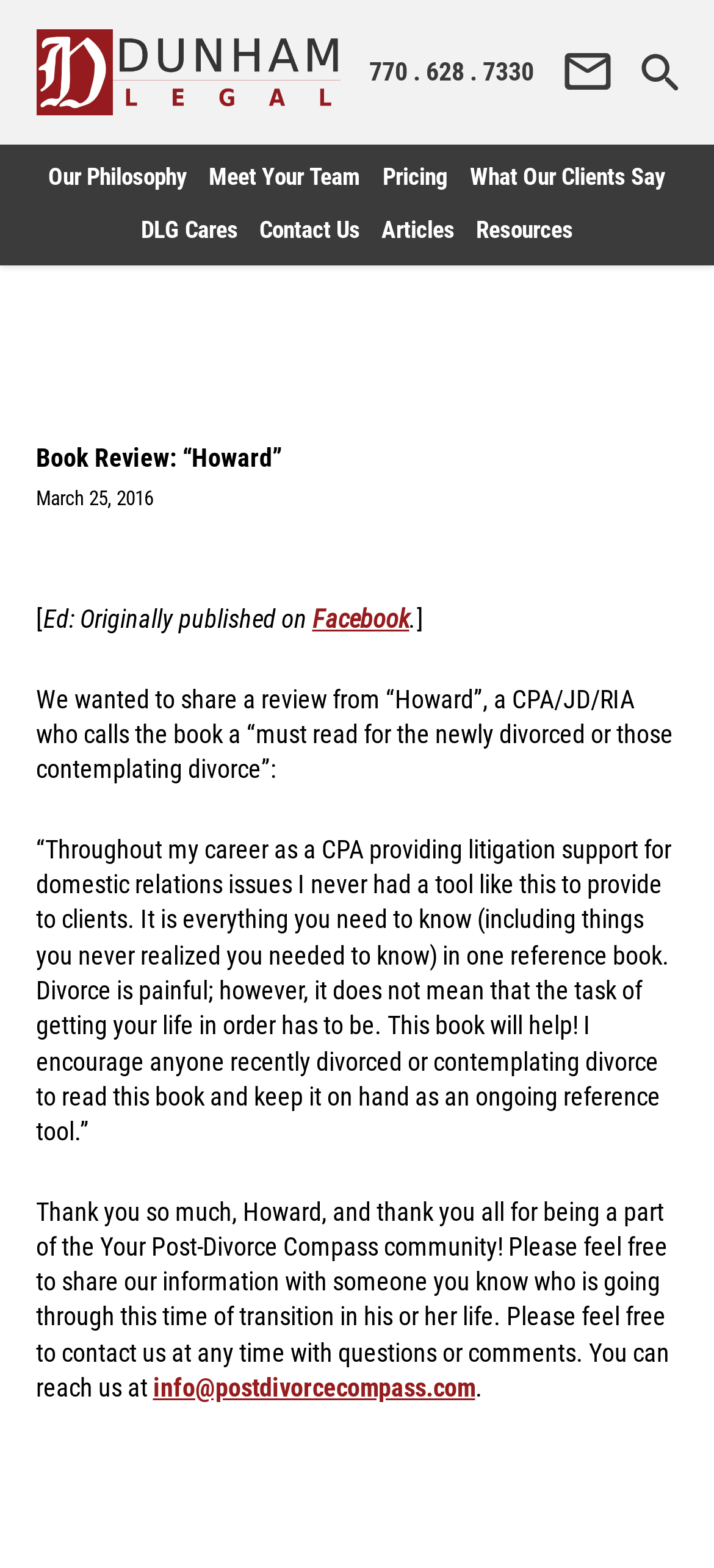Can you pinpoint the bounding box coordinates for the clickable element required for this instruction: "Email info@postdivorcecompass.com"? The coordinates should be four float numbers between 0 and 1, i.e., [left, top, right, bottom].

[0.214, 0.876, 0.665, 0.894]